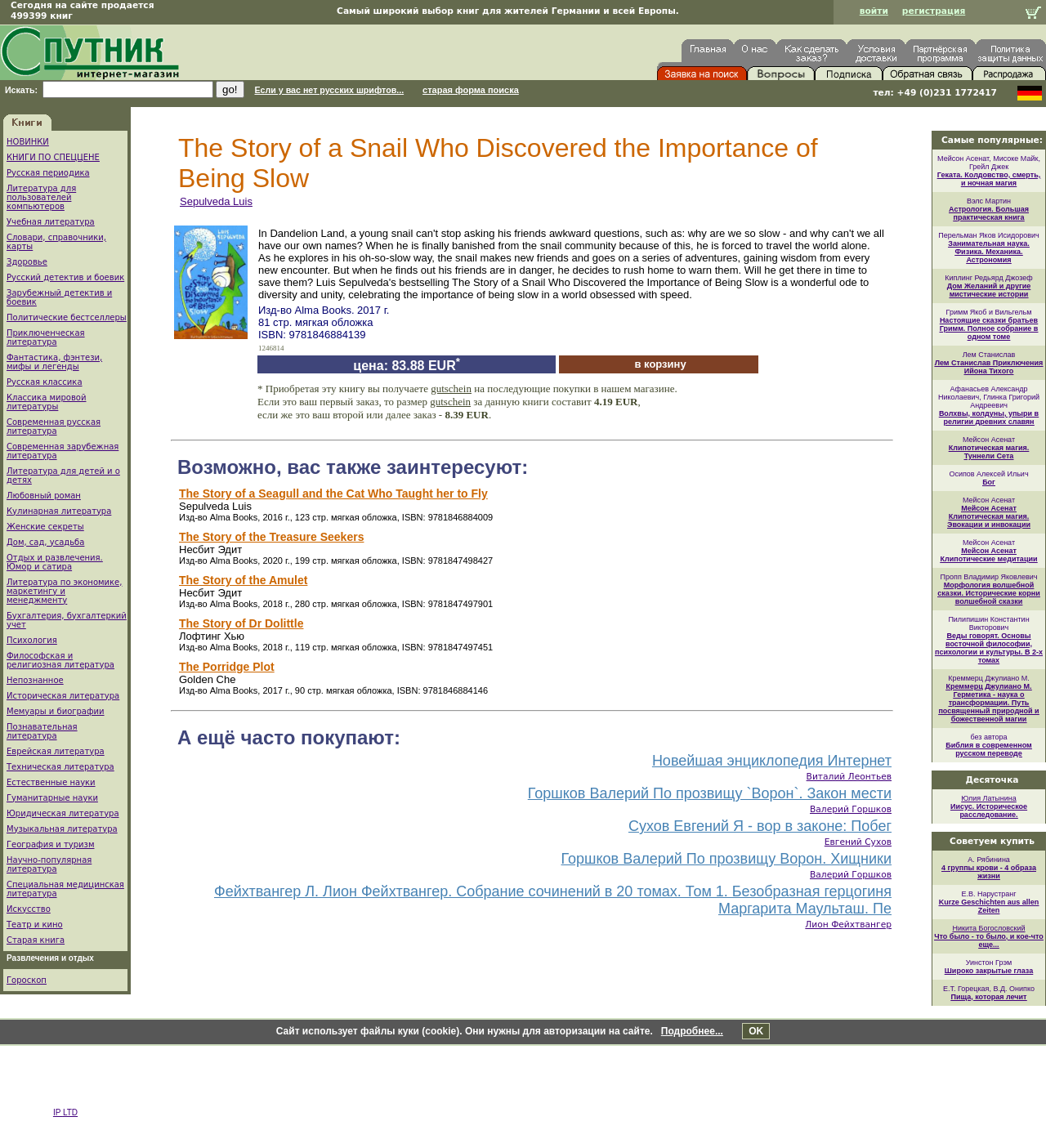Use a single word or phrase to answer the question: 
What is the phone number provided on this webpage?

+49 (0)231 1772417